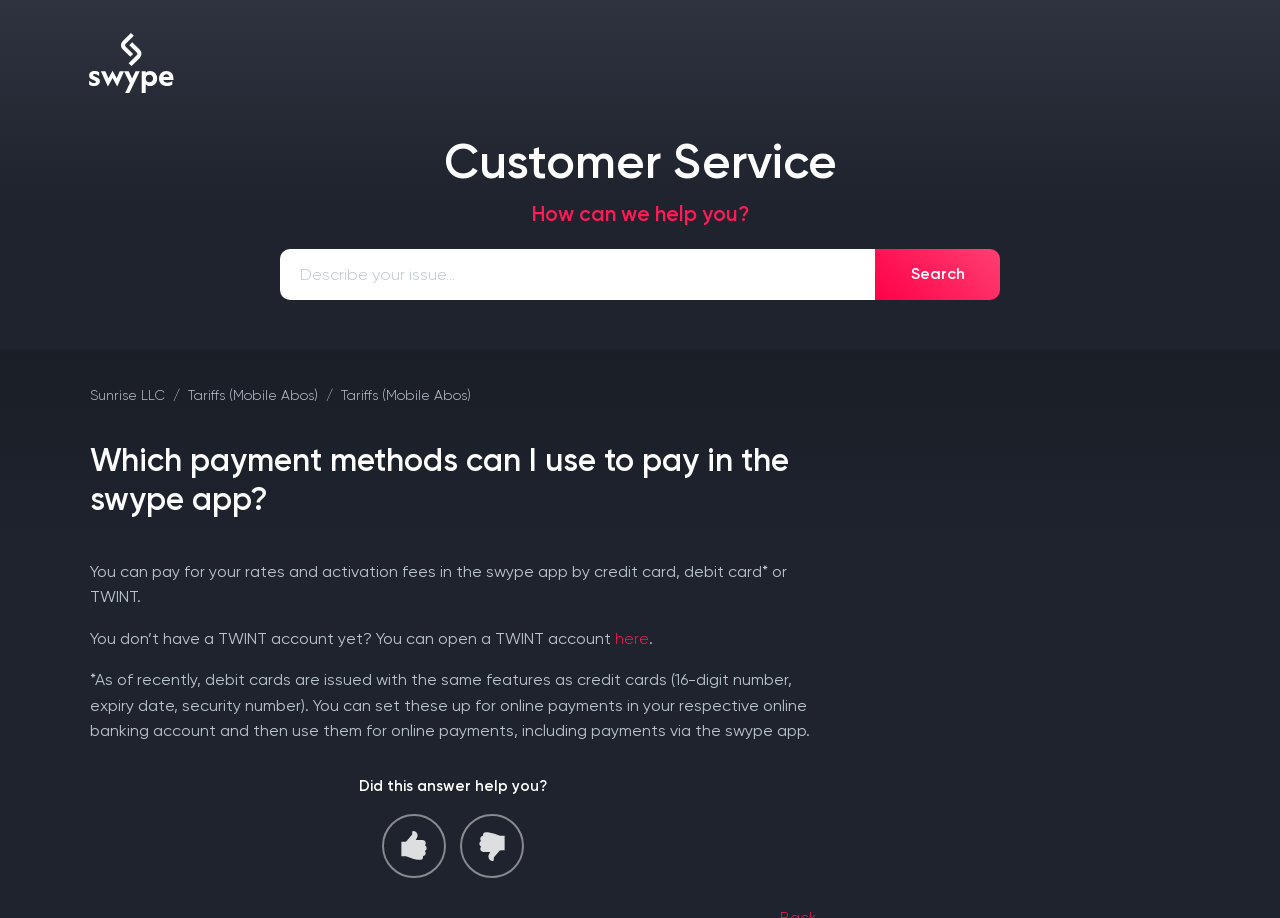Answer the question briefly using a single word or phrase: 
What is the purpose of the search box?

To search